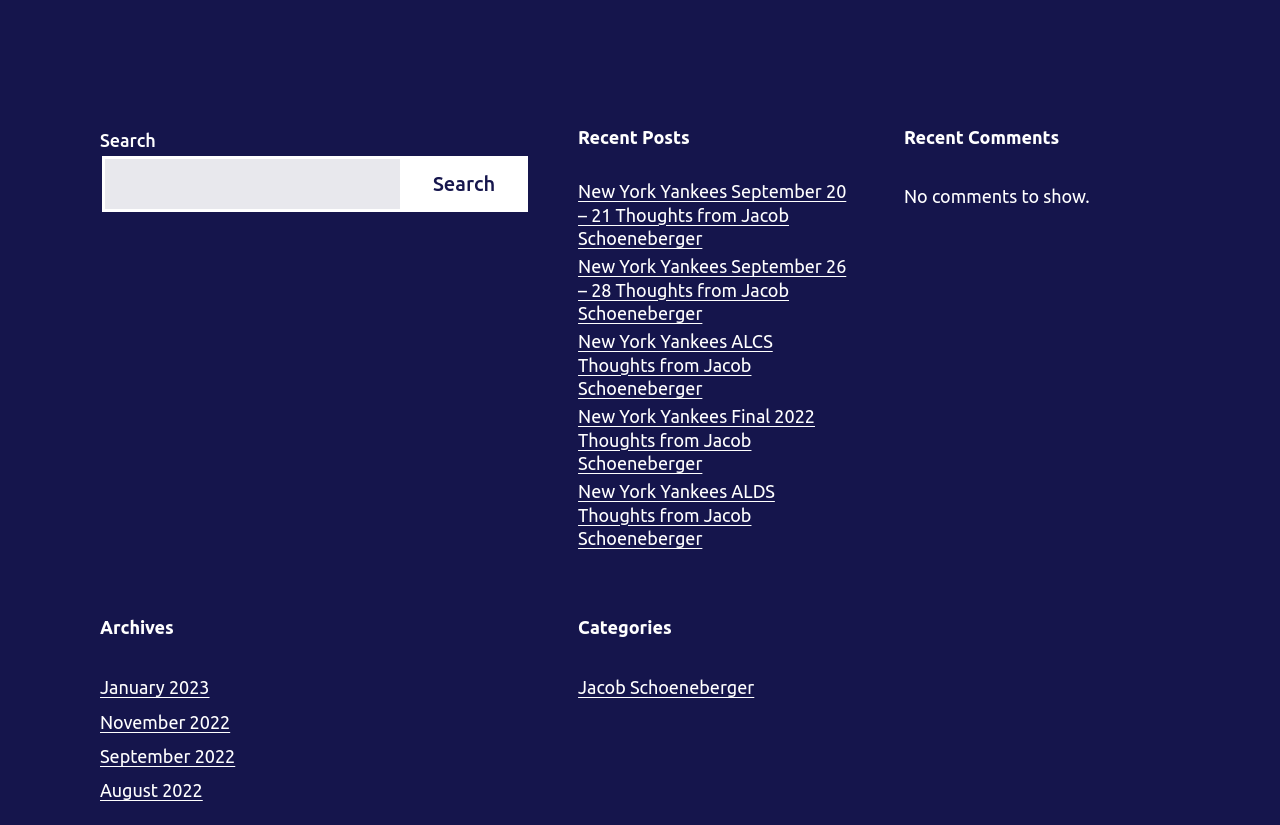What is the category of the link 'New York Yankees September 20 – 21 Thoughts from Jacob Schoeneberger'?
Examine the webpage screenshot and provide an in-depth answer to the question.

Although the link is listed under 'Recent Posts', there is no specific category mentioned for this link. However, there is a 'Categories' section on the webpage, but it does not provide category information for this specific link.